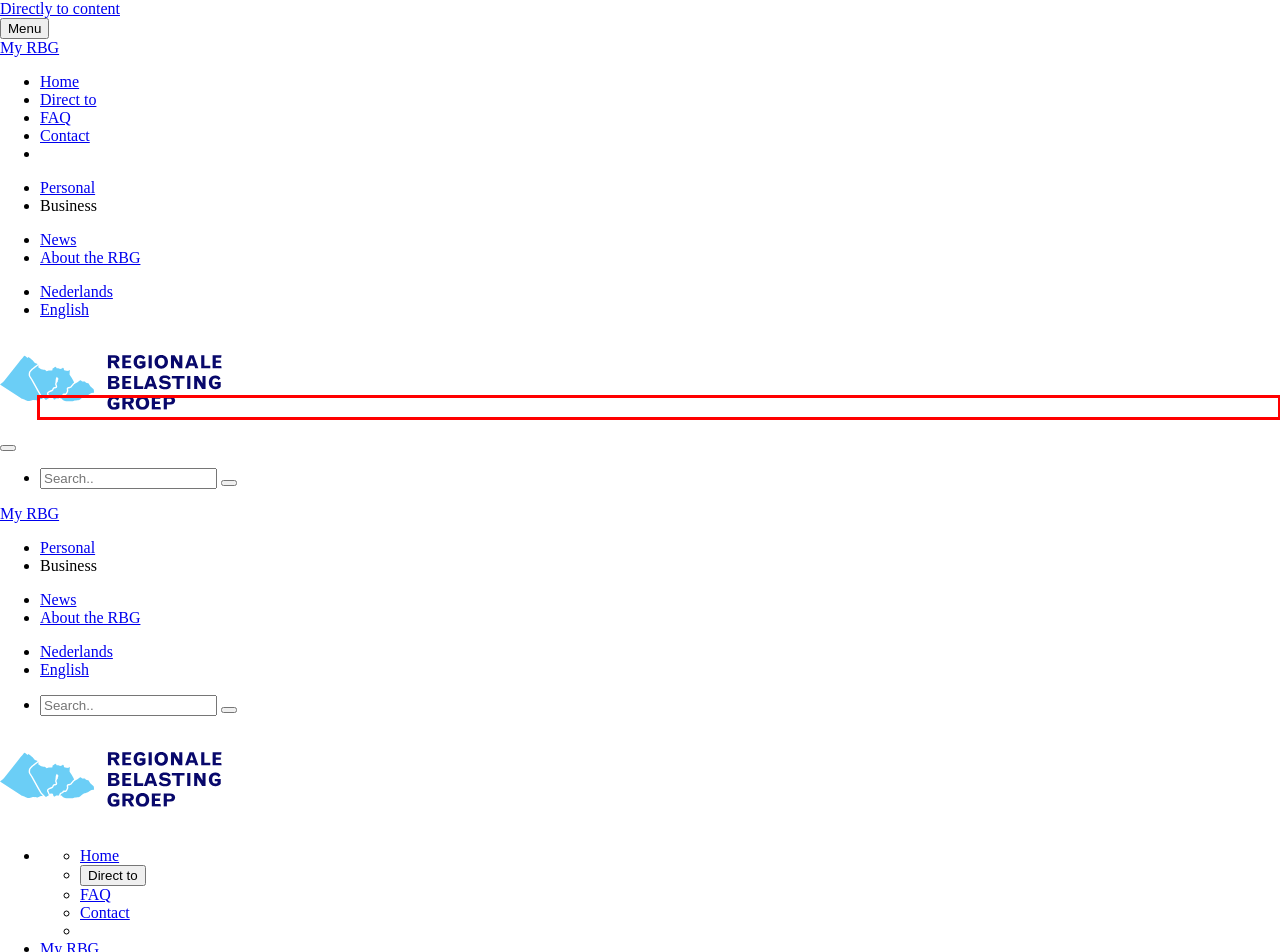Examine the webpage screenshot and use OCR to recognize and output the text within the red bounding box.

The RBG sends the tax bill for various water boards and municipalities . Please refer to the tax pages to show what exactly you are paying for in each tax type.